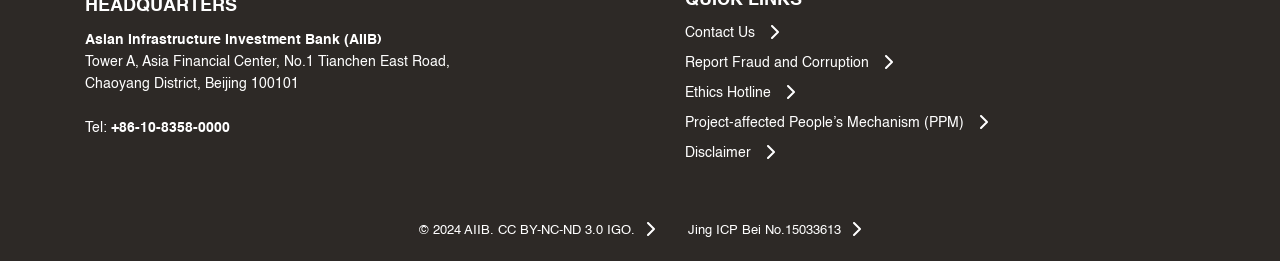What is the copyright information of the webpage?
Answer with a single word or short phrase according to what you see in the image.

© 2024 AIIB. CC BY-NC-ND 3.0 IGO.